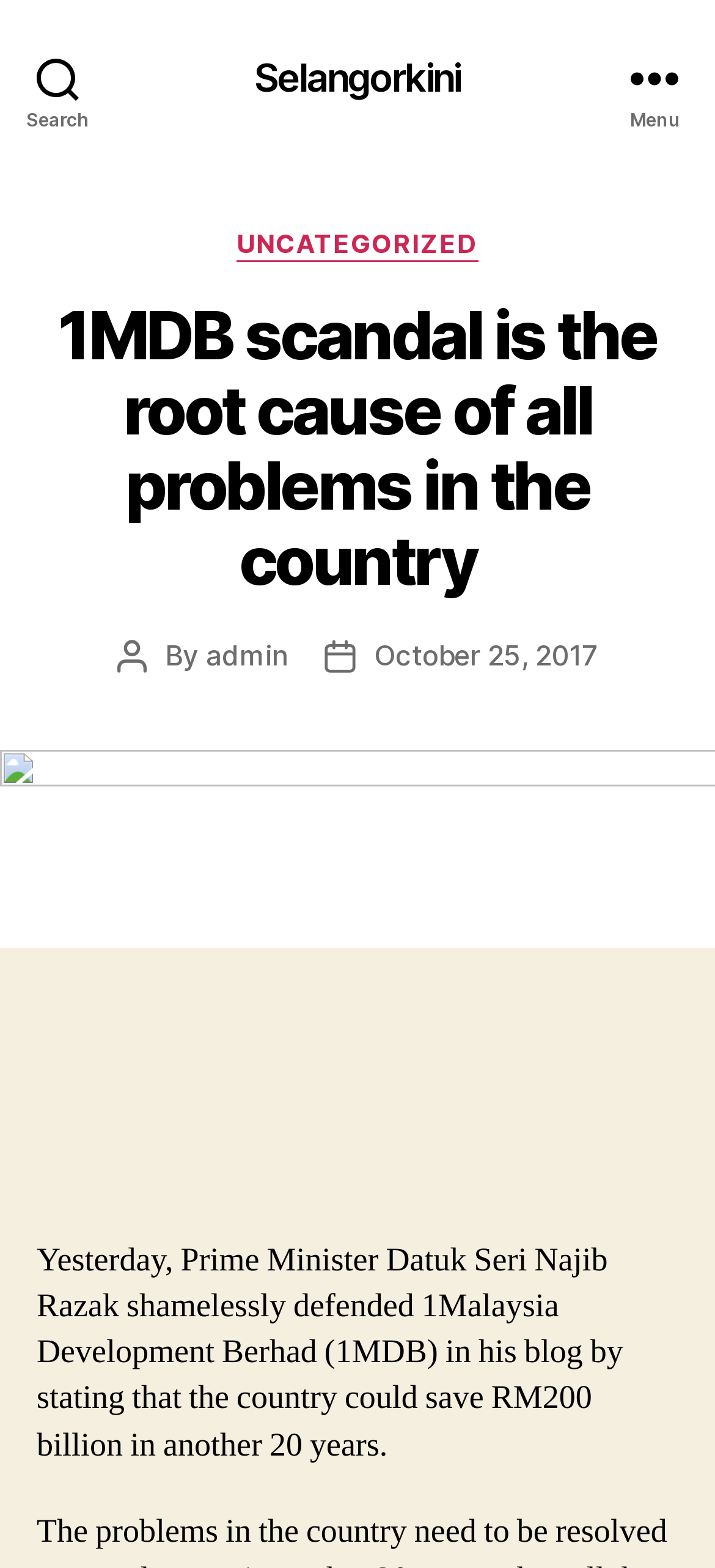Answer the question below using just one word or a short phrase: 
What is the Prime Minister's name?

Datuk Seri Najib Razak